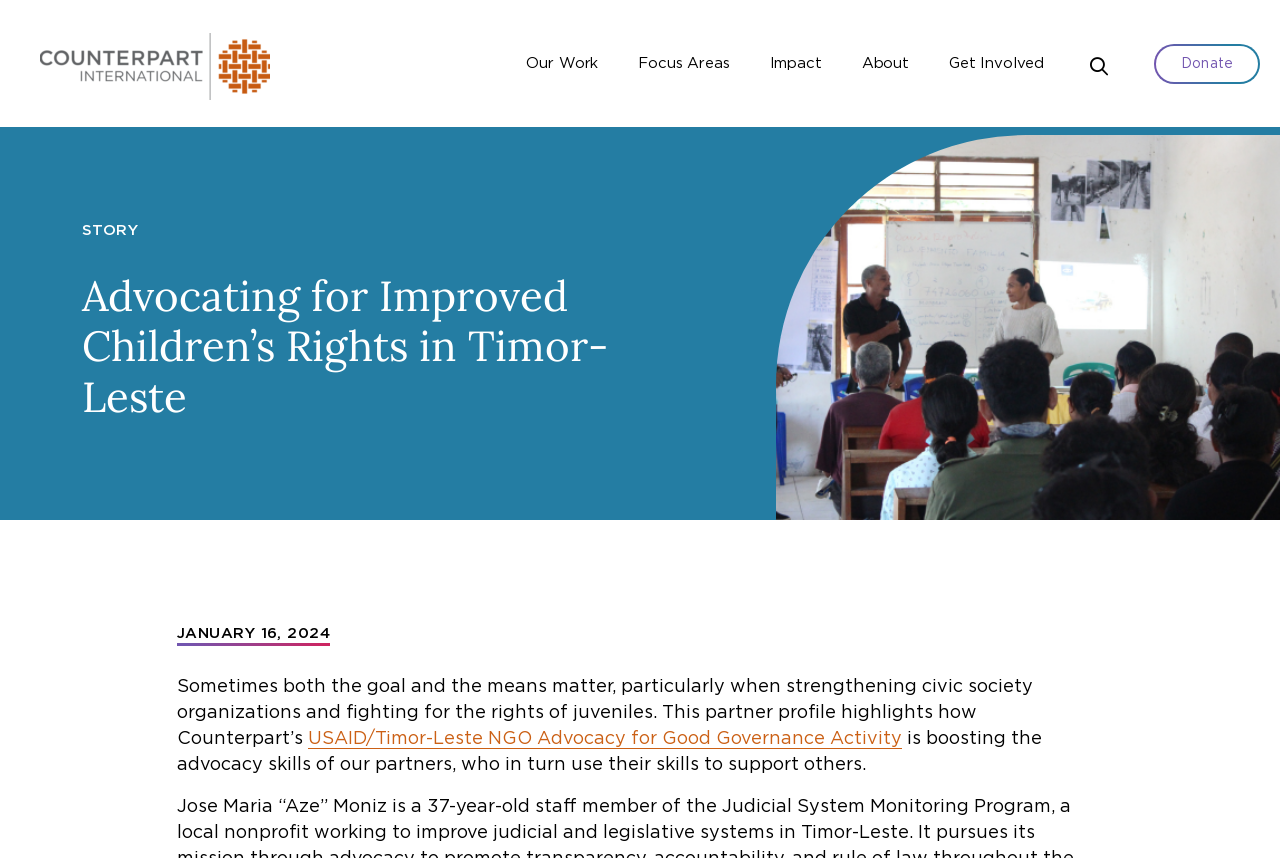Please identify the bounding box coordinates of the area that needs to be clicked to follow this instruction: "Check MOST POPULAR section".

None